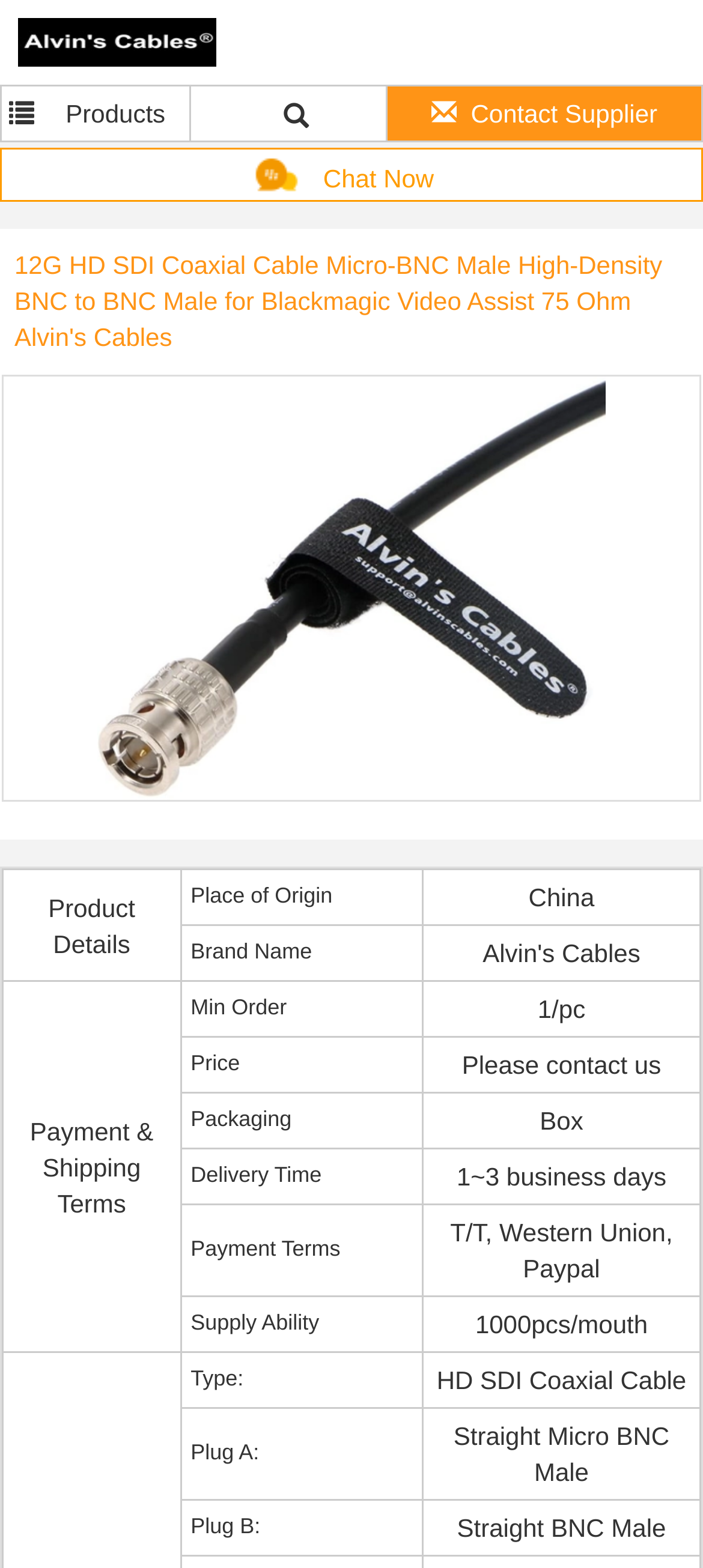What is the payment term?
Using the image, elaborate on the answer with as much detail as possible.

I found the payment term by looking at the table that lists the product details. In the row that says 'Payment Terms', the corresponding cell says 'T/T, Western Union, Paypal'.